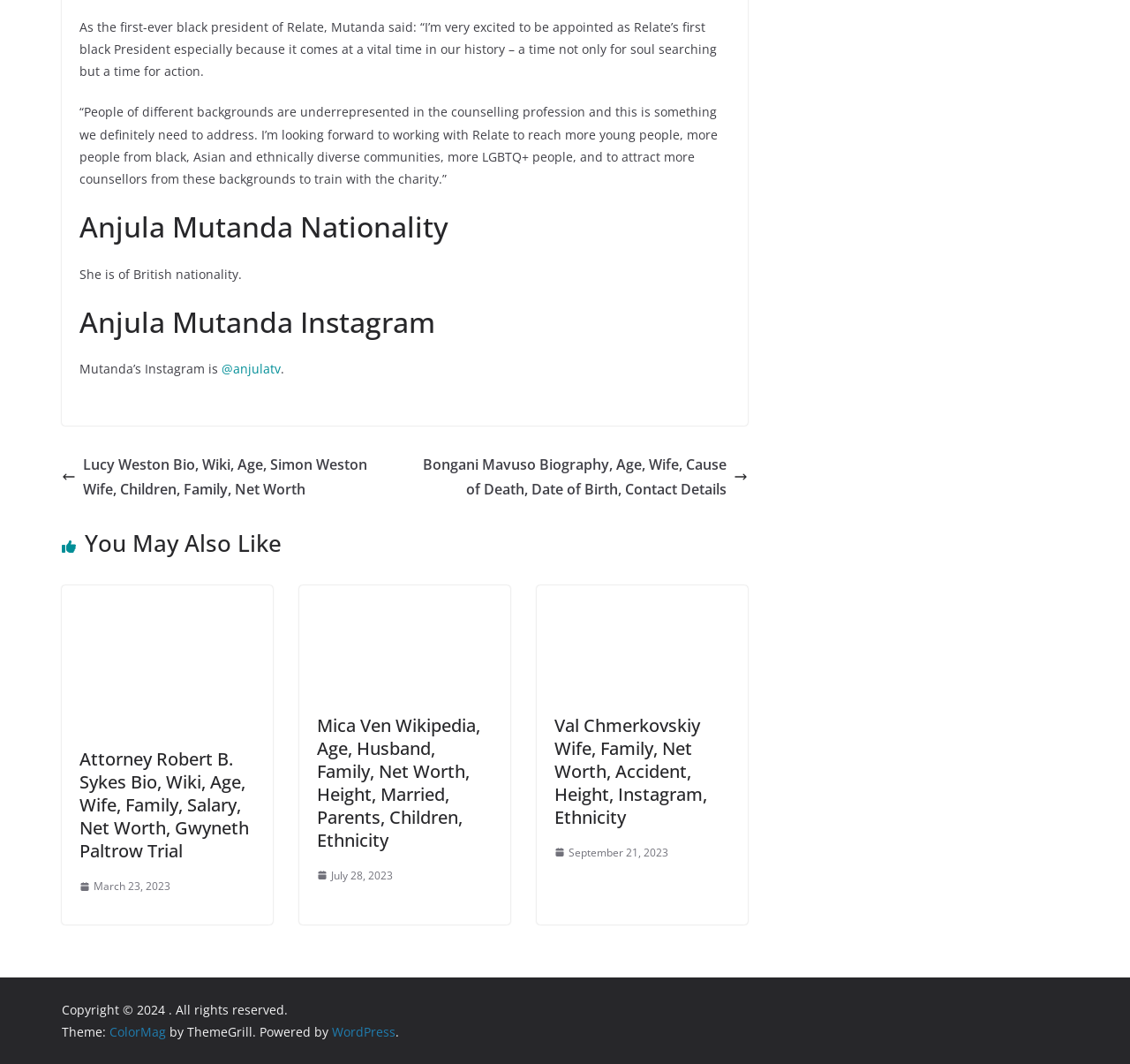Show the bounding box coordinates of the element that should be clicked to complete the task: "Read Lucy Weston's bio".

[0.055, 0.425, 0.35, 0.472]